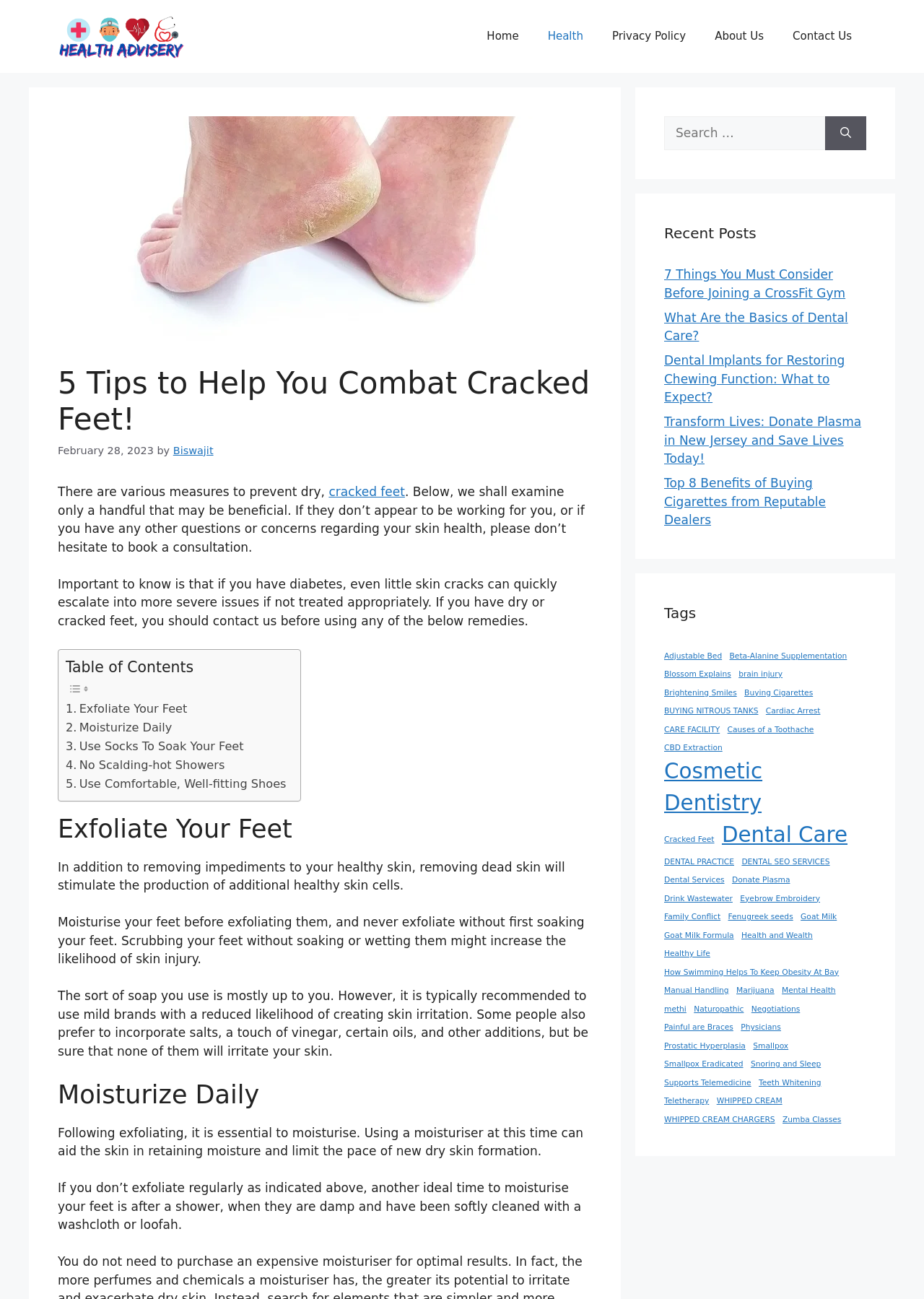Using the description "Marijuana", locate and provide the bounding box of the UI element.

[0.797, 0.758, 0.838, 0.767]